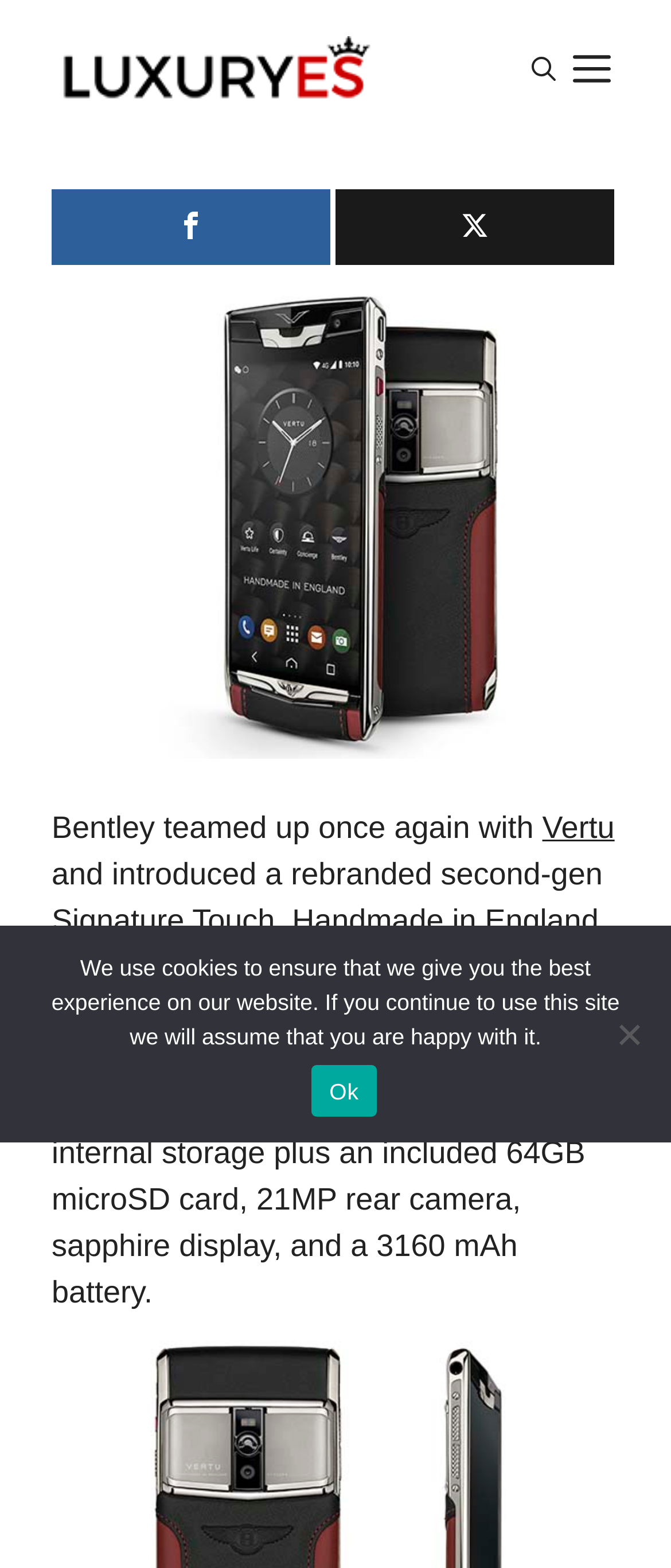Kindly determine the bounding box coordinates of the area that needs to be clicked to fulfill this instruction: "Enter your name".

None